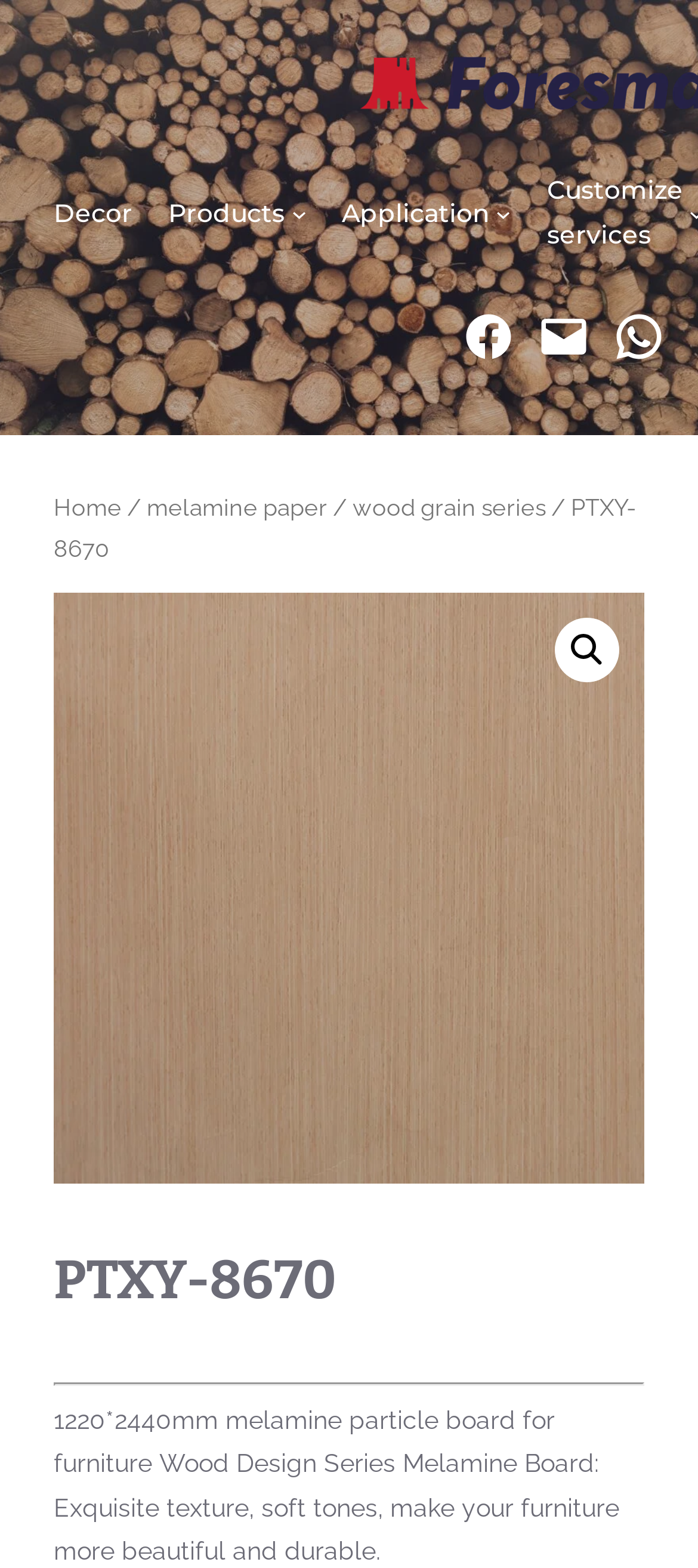Using a single word or phrase, answer the following question: 
What is the name of the series of melamine boards?

Wood Design Series